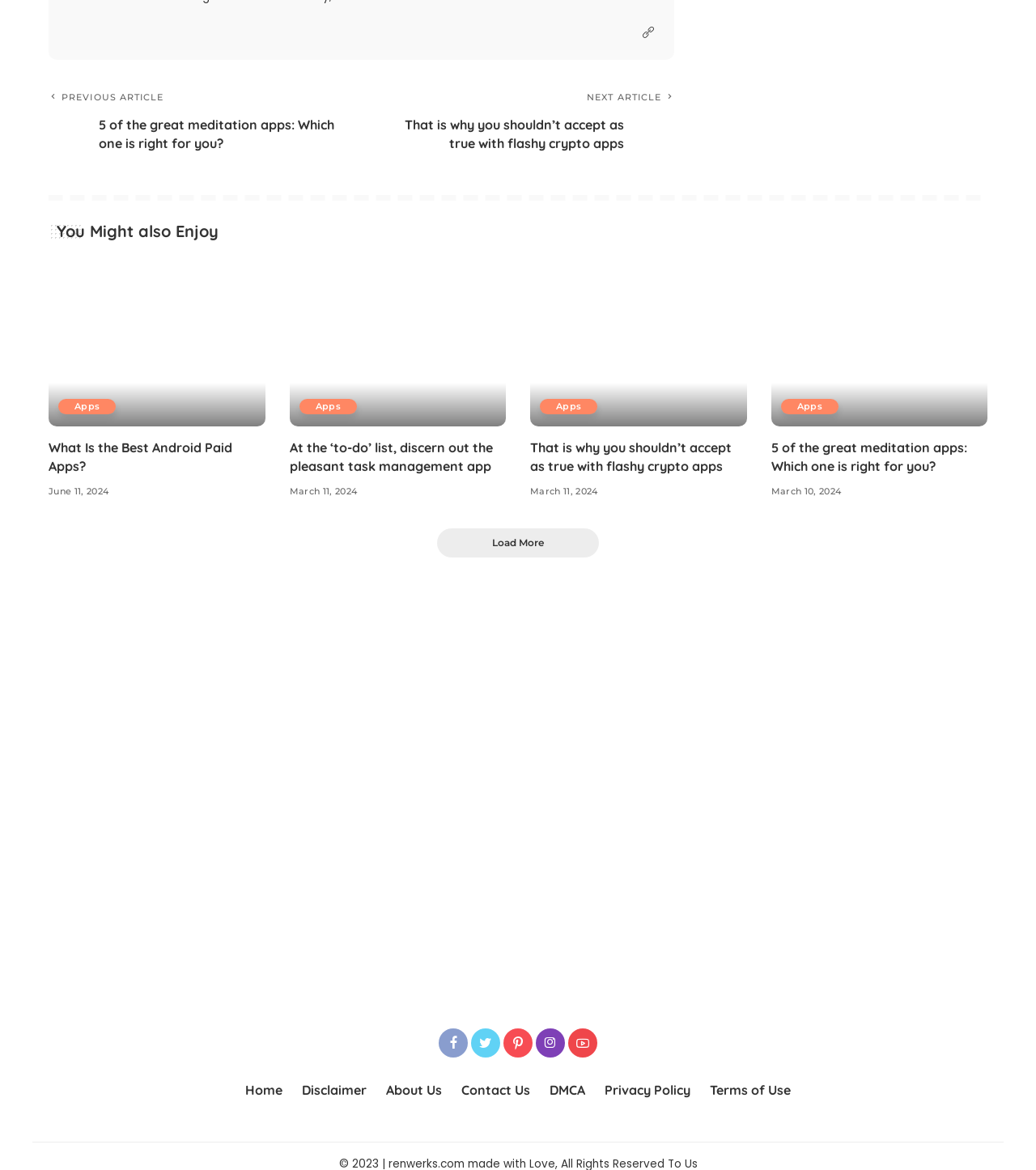Answer the question below in one word or phrase:
What is the name of the website?

Ren Werks